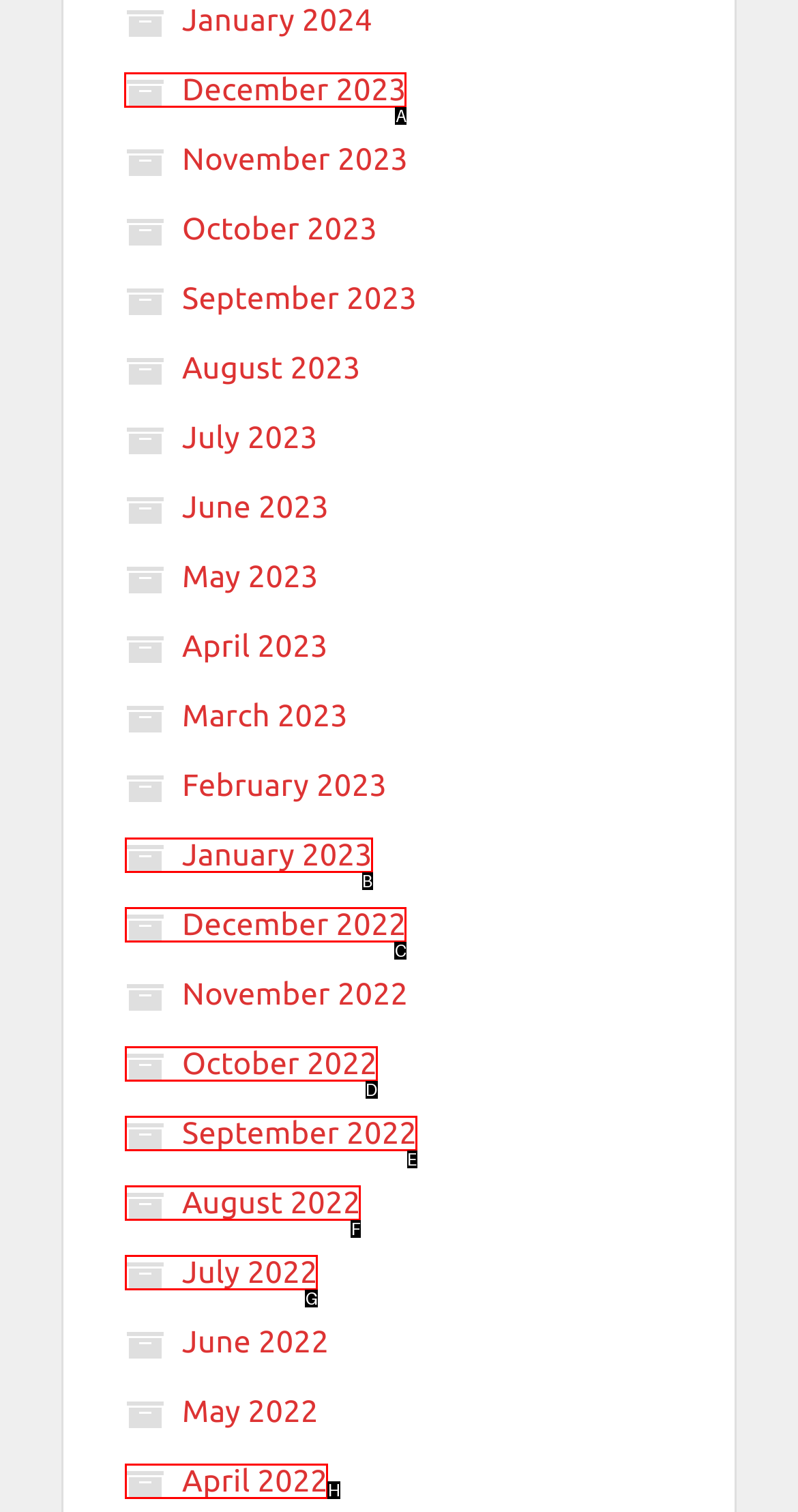Indicate the letter of the UI element that should be clicked to accomplish the task: Explore the India EPR Awards 2024. Answer with the letter only.

None